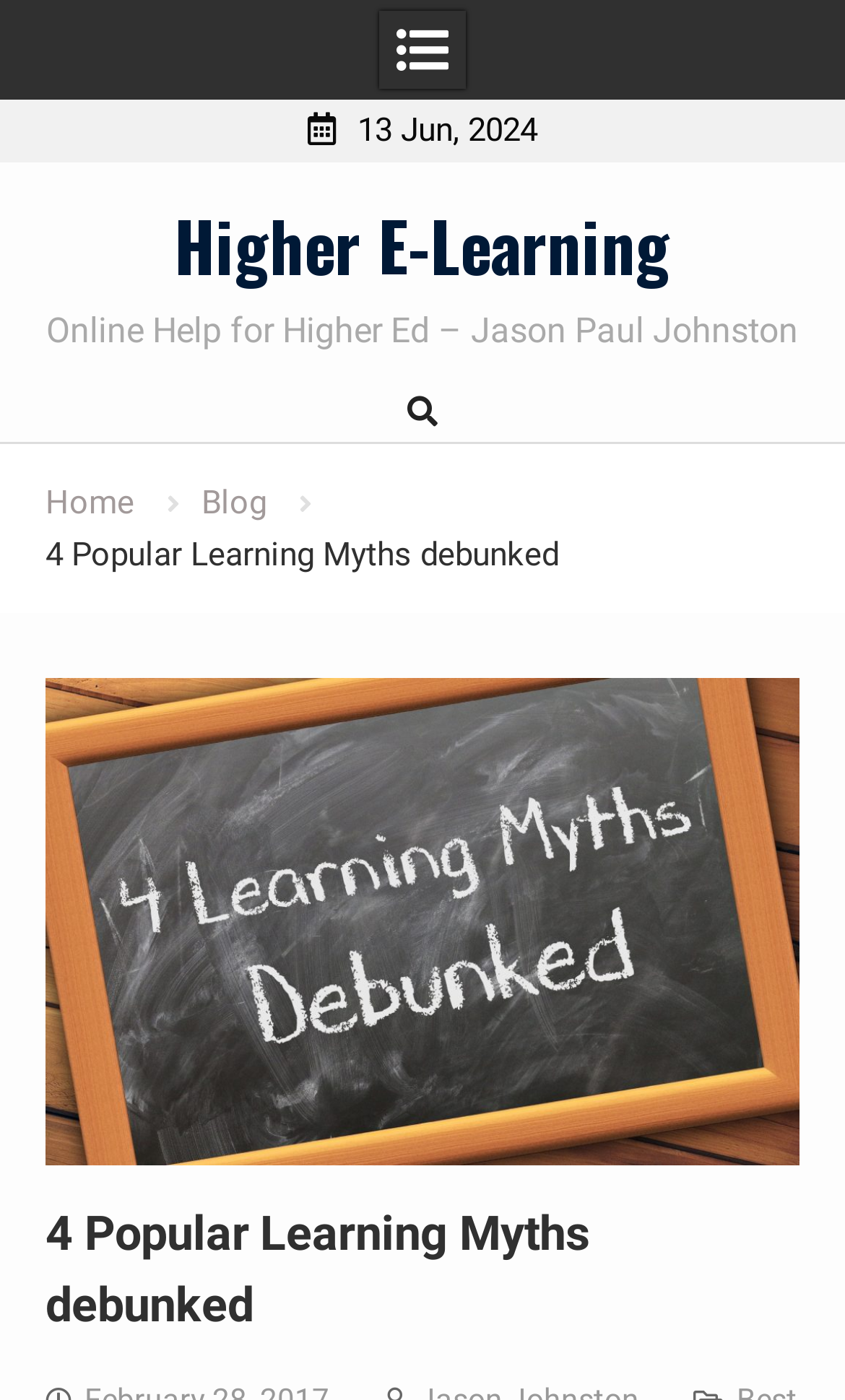What is the date mentioned on the webpage?
Based on the image, provide a one-word or brief-phrase response.

13 Jun, 2024